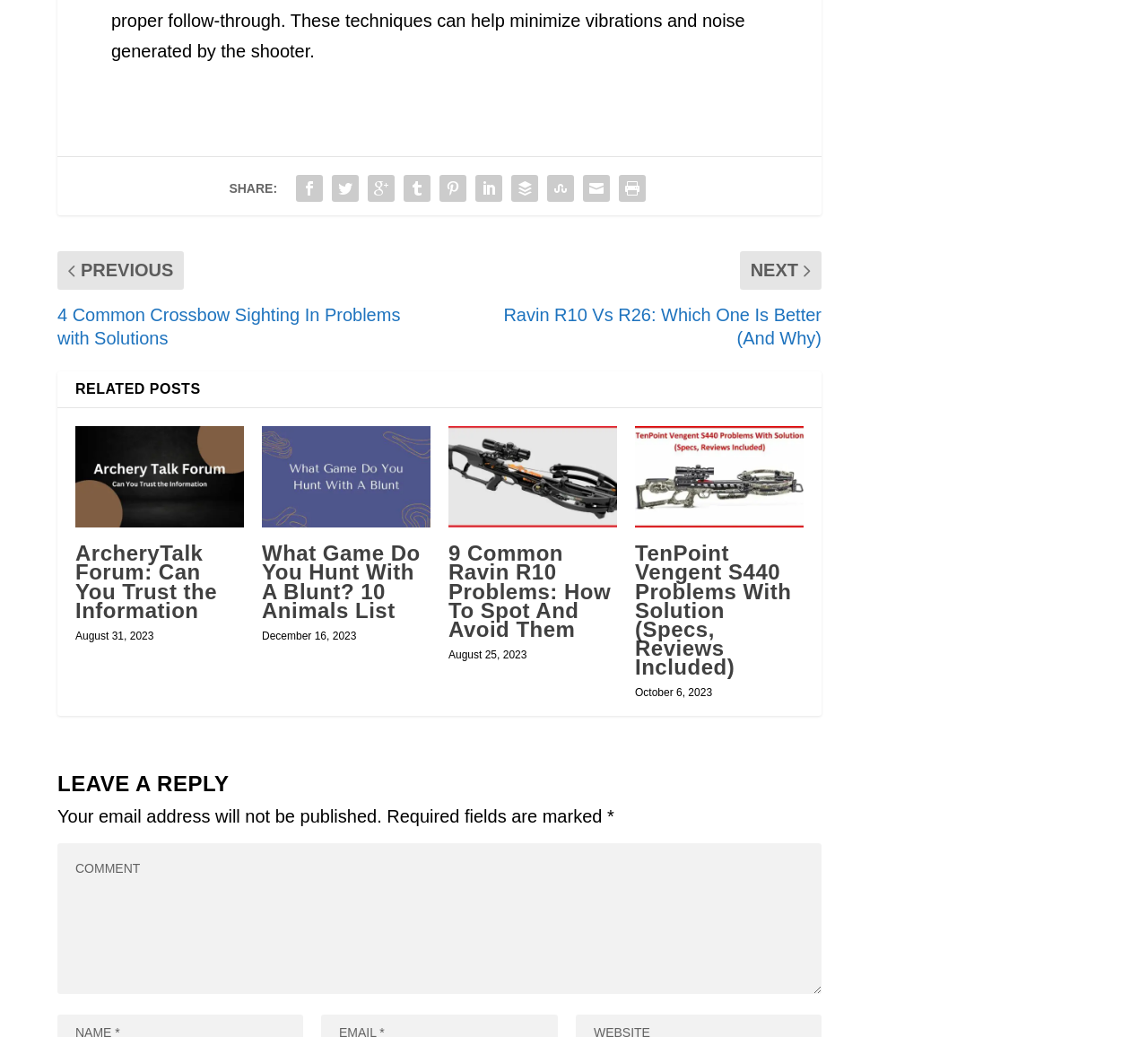Please specify the bounding box coordinates of the area that should be clicked to accomplish the following instruction: "View related post 'What Game Do You Hunt With A Blunt? 10 Animals List'". The coordinates should consist of four float numbers between 0 and 1, i.e., [left, top, right, bottom].

[0.228, 0.411, 0.375, 0.509]